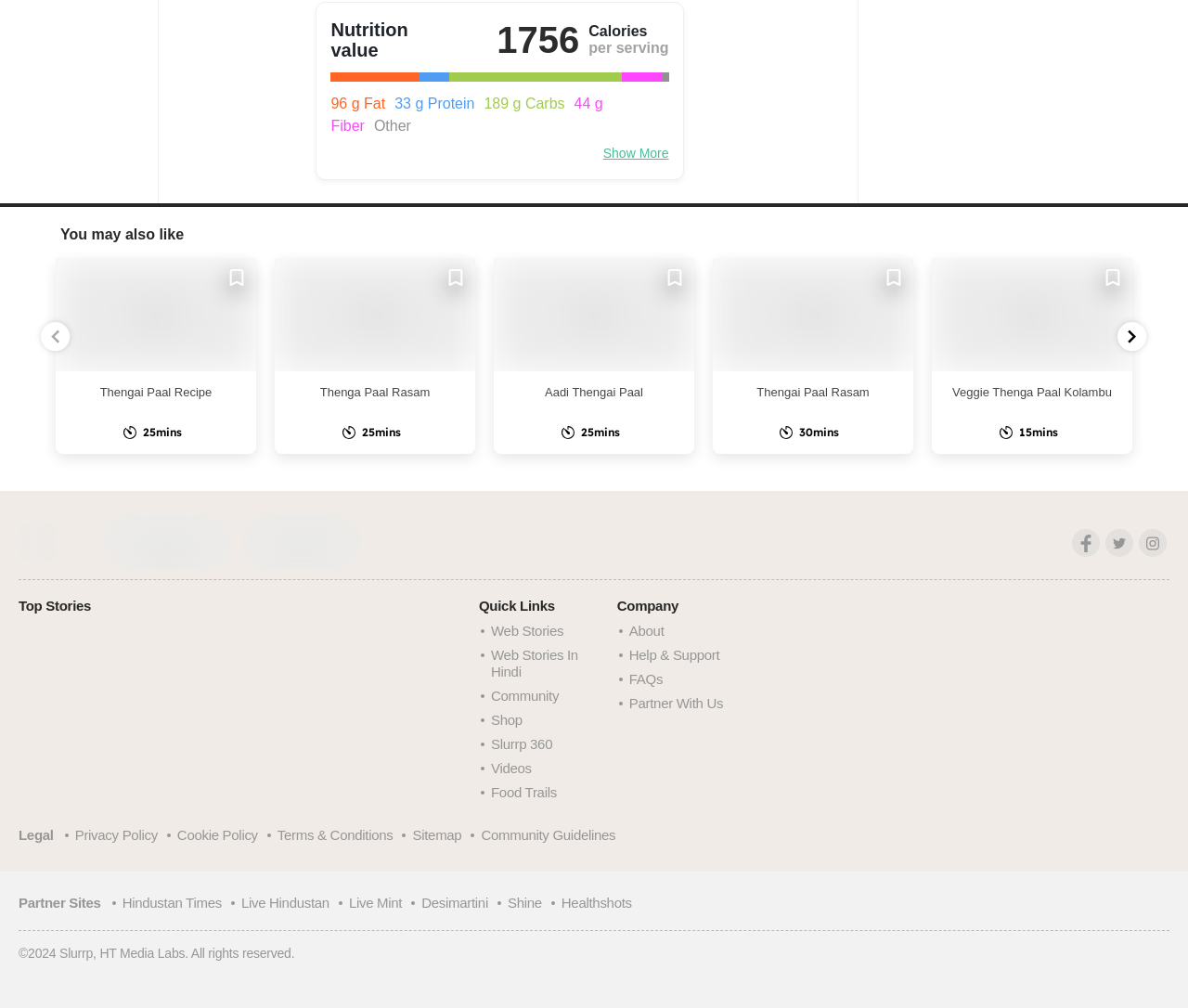What is the cooking time of Thengai paal recipe?
Please provide a comprehensive answer based on the visual information in the image.

The cooking time of Thengai paal recipe is mentioned below the recipe name, which is 25 minutes.